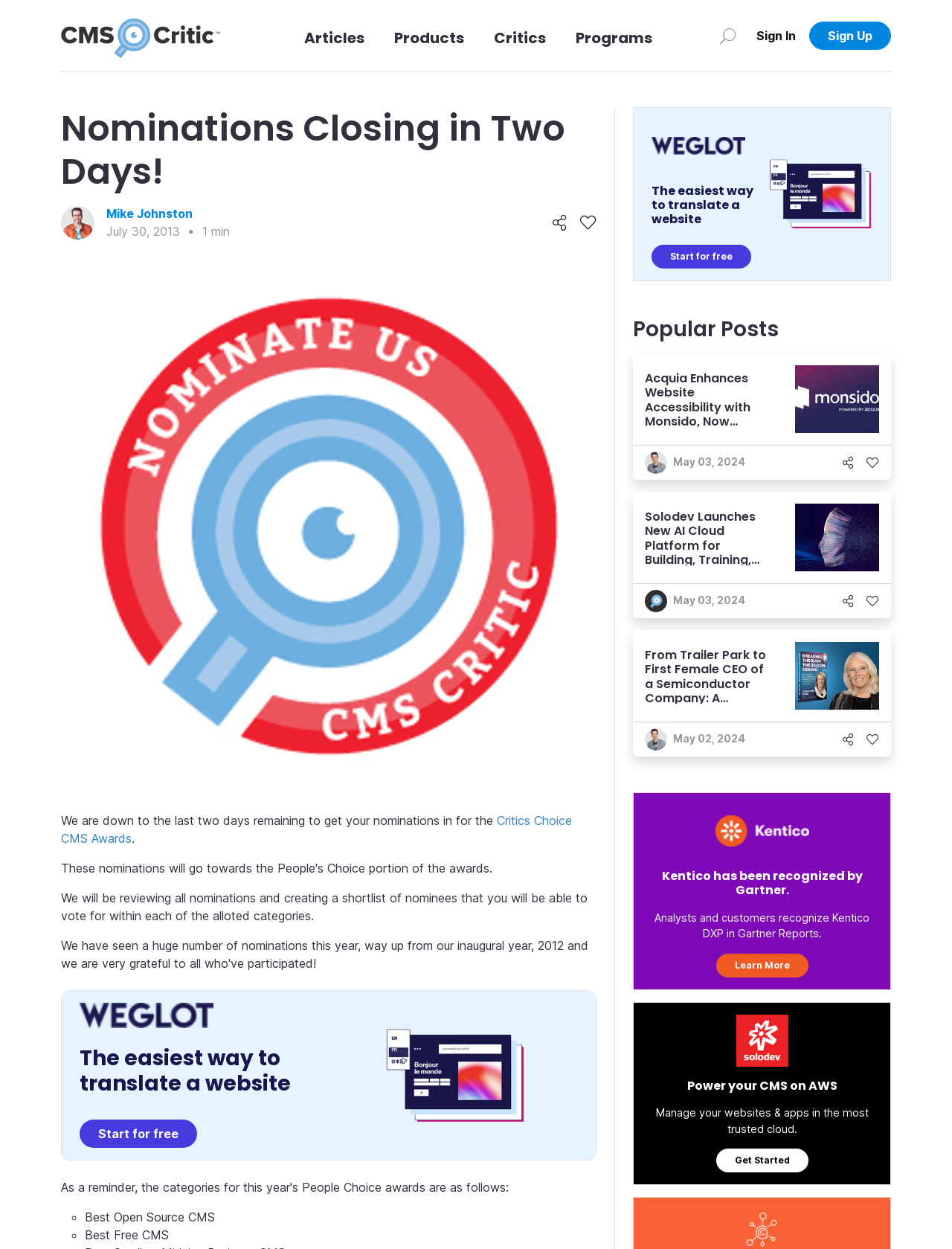How many days are left to get nominations in?
Please give a detailed and elaborate answer to the question based on the image.

I found the answer by looking at the heading 'Nominations Closing in Two Days!' which is a prominent element on the webpage.